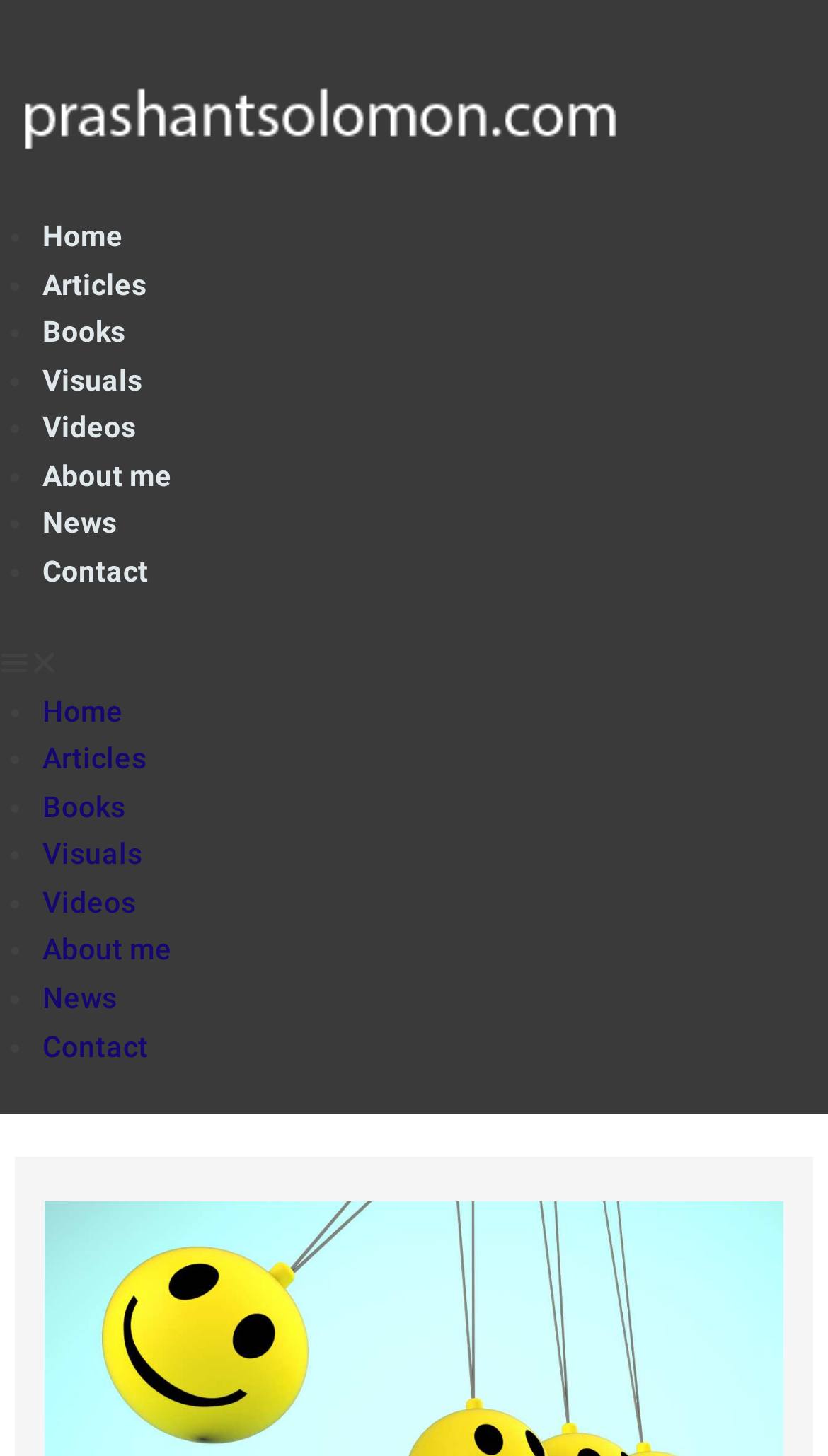Bounding box coordinates are specified in the format (top-left x, top-left y, bottom-right x, bottom-right y). All values are floating point numbers bounded between 0 and 1. Please provide the bounding box coordinate of the region this sentence describes: About me

[0.051, 0.315, 0.208, 0.338]